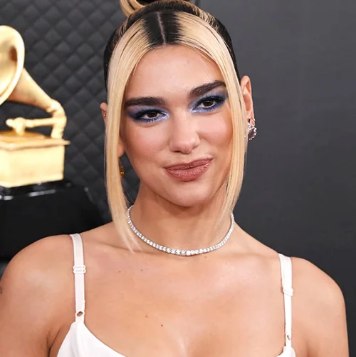What is the color of Dua Lipa's eyeshadow? Please answer the question using a single word or phrase based on the image.

blue